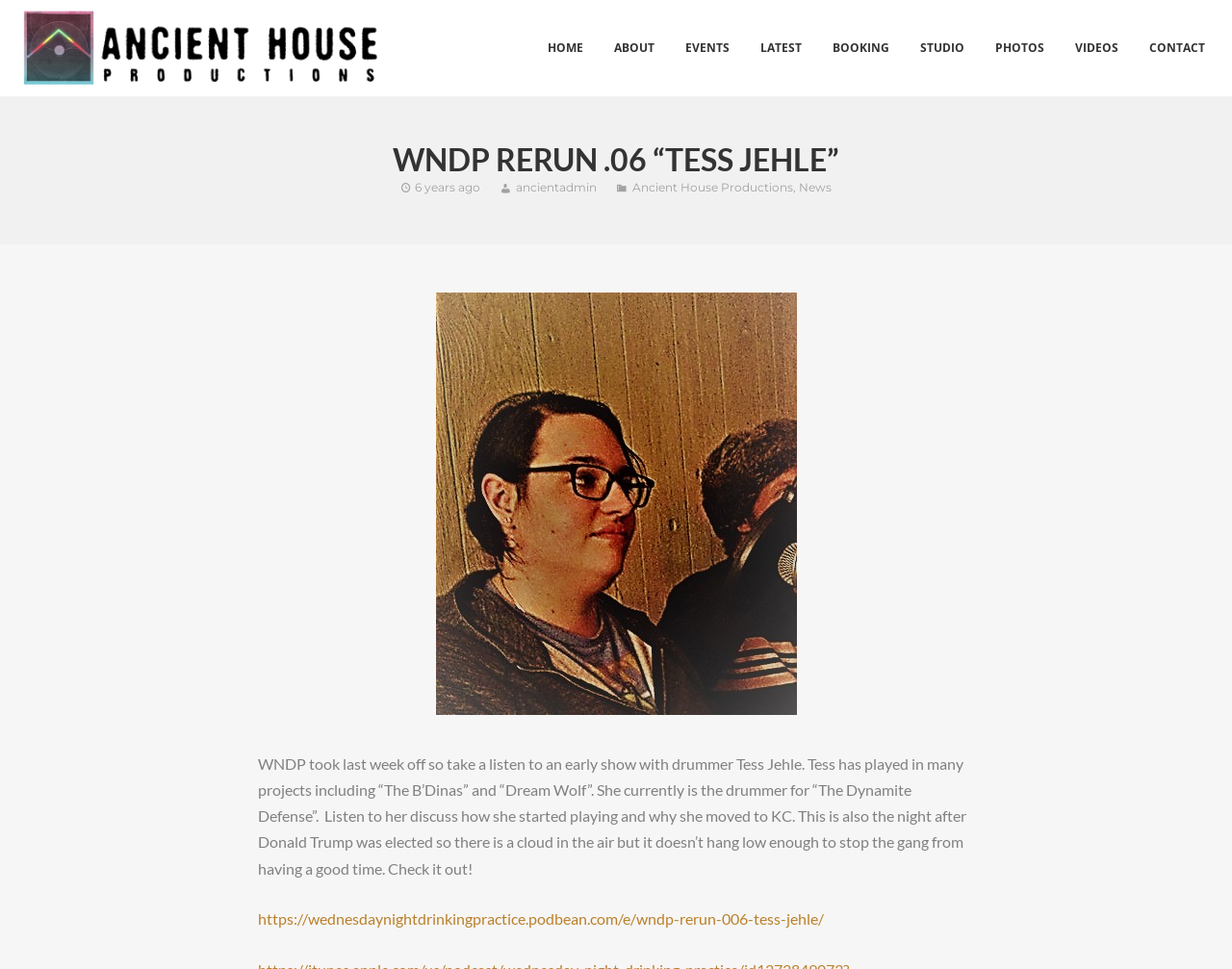Observe the image and answer the following question in detail: What is Tess Jehle's current band?

I found the answer by reading the text of the news article, which mentions that Tess Jehle currently plays drums for 'The Dynamite Defense'.